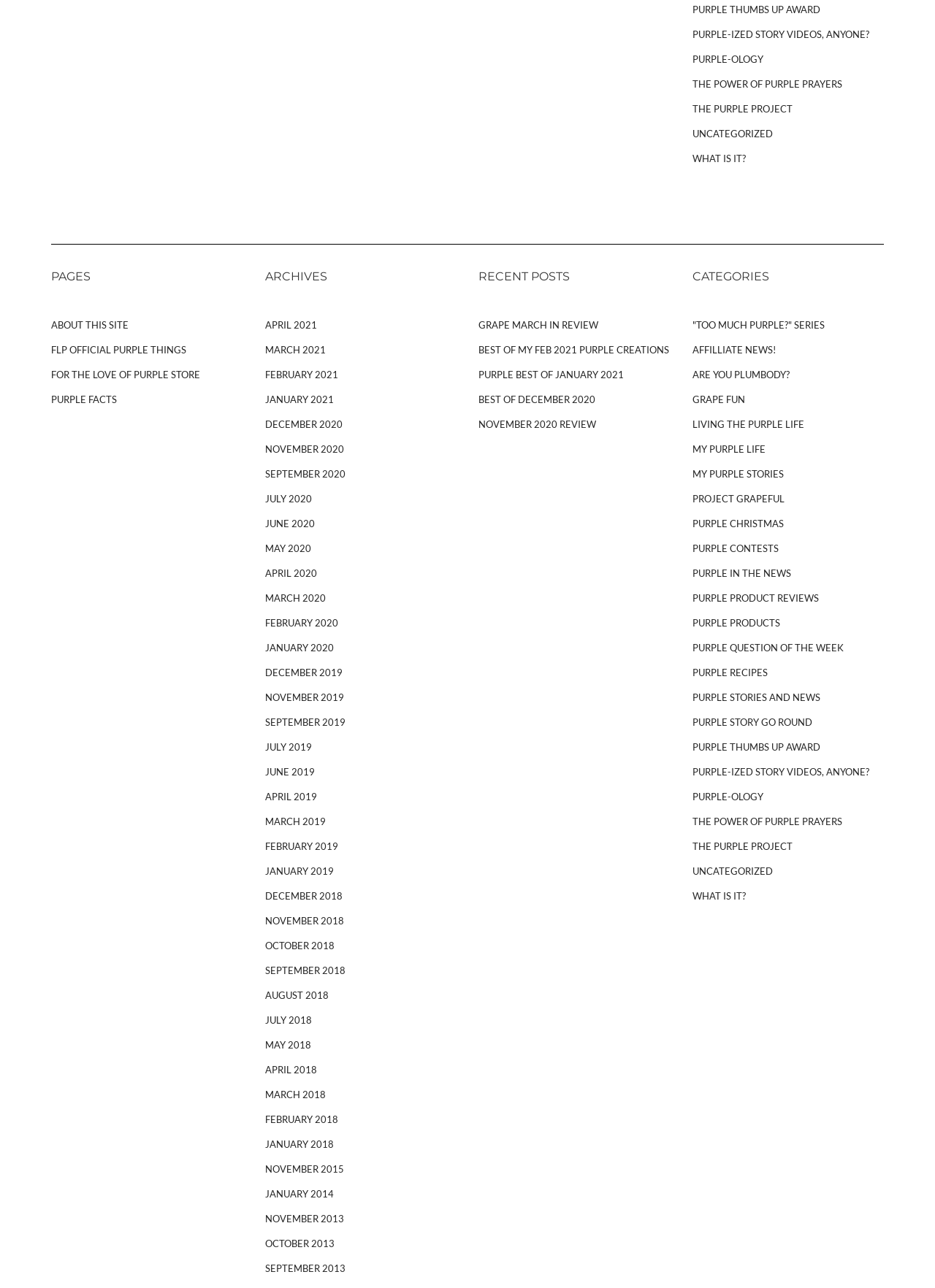Pinpoint the bounding box coordinates of the area that should be clicked to complete the following instruction: "View 'ABOUT THIS SITE' page". The coordinates must be given as four float numbers between 0 and 1, i.e., [left, top, right, bottom].

[0.055, 0.242, 0.26, 0.262]